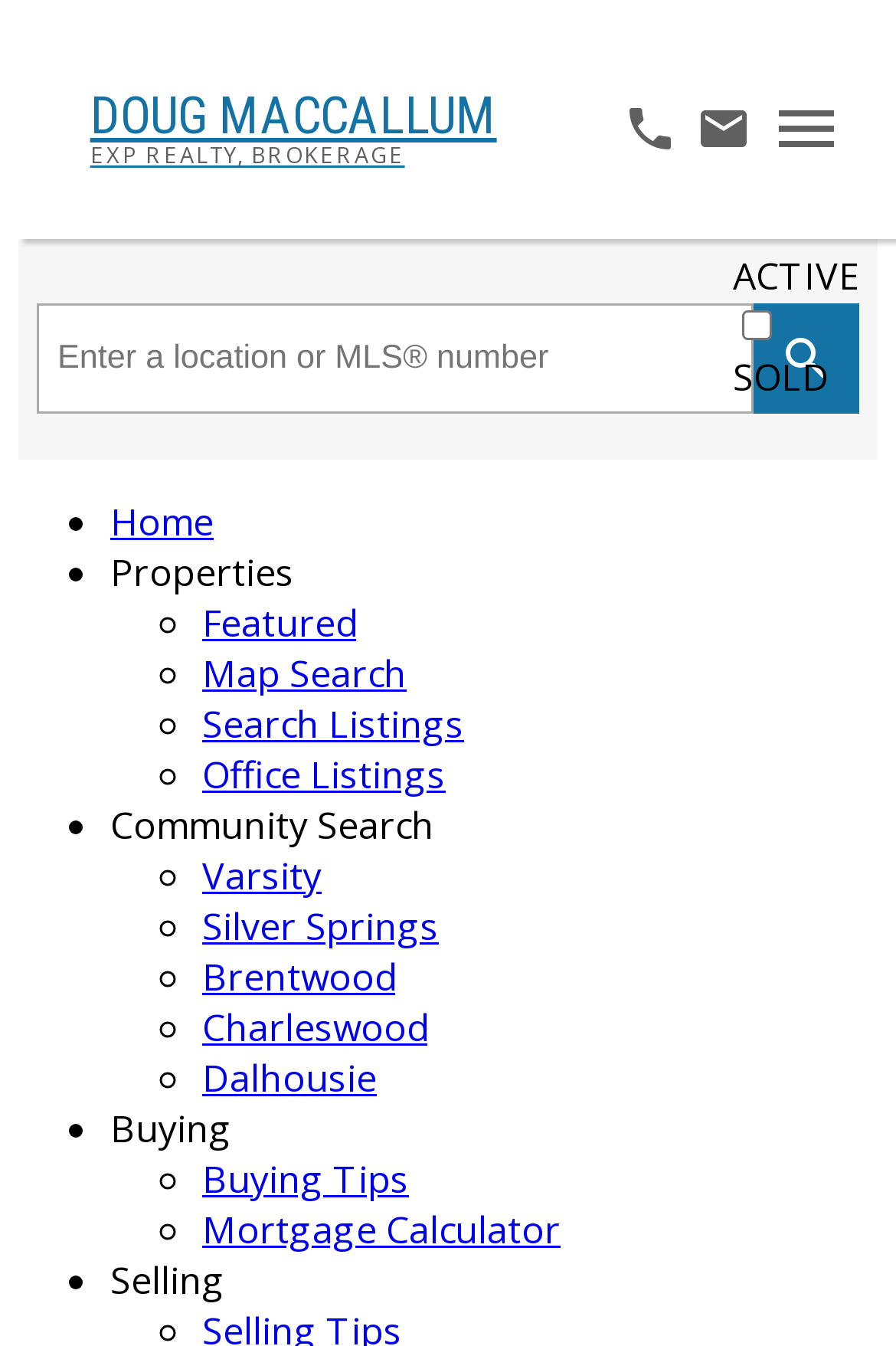Please identify the bounding box coordinates of the region to click in order to complete the given instruction: "Click the 'DOUG MACCALLUM EXP REALTY, BROKERAGE' link". The coordinates should be four float numbers between 0 and 1, i.e., [left, top, right, bottom].

[0.101, 0.066, 0.624, 0.126]